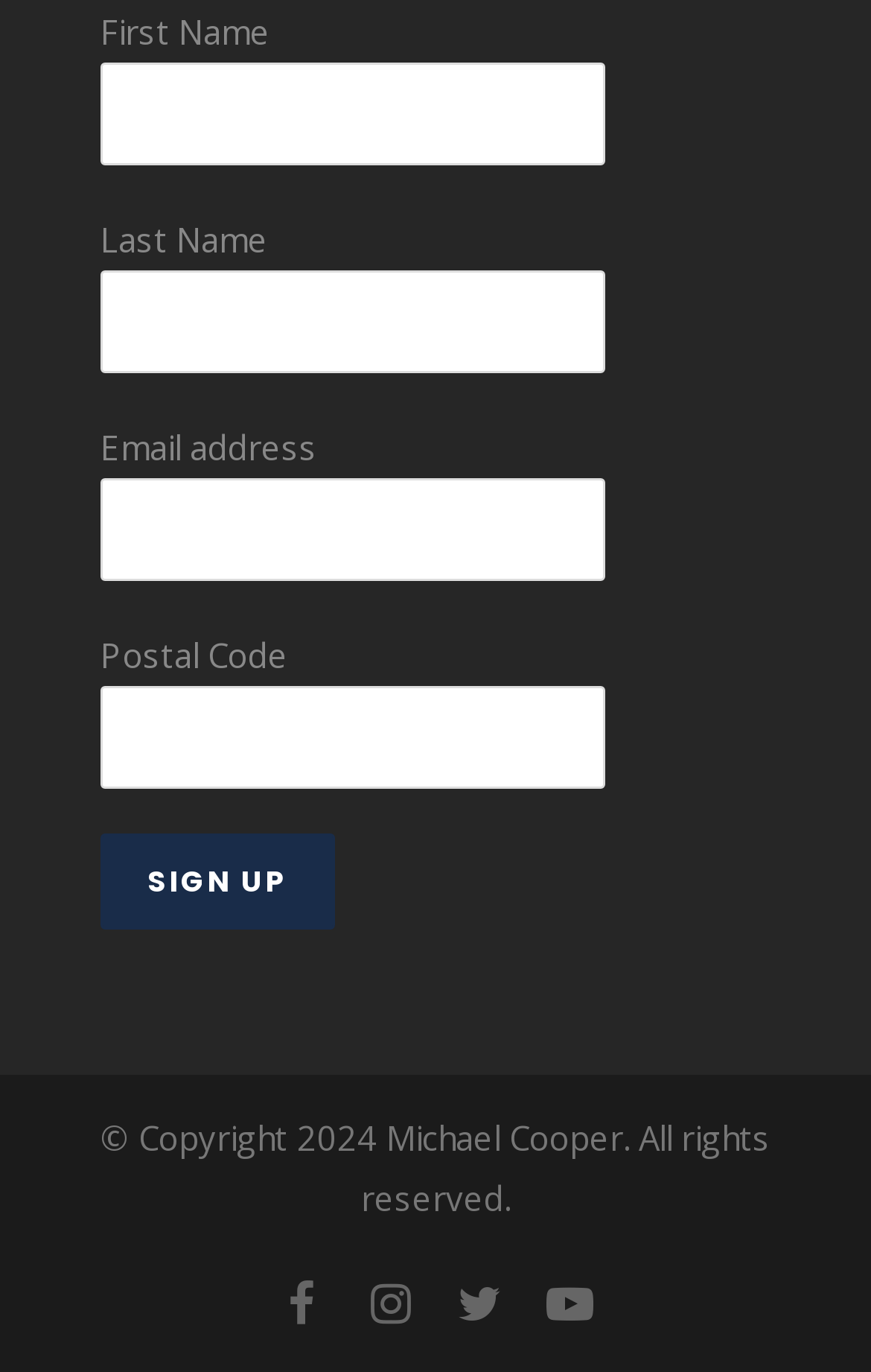Please specify the bounding box coordinates of the area that should be clicked to accomplish the following instruction: "Enter email address". The coordinates should consist of four float numbers between 0 and 1, i.e., [left, top, right, bottom].

[0.115, 0.348, 0.695, 0.423]